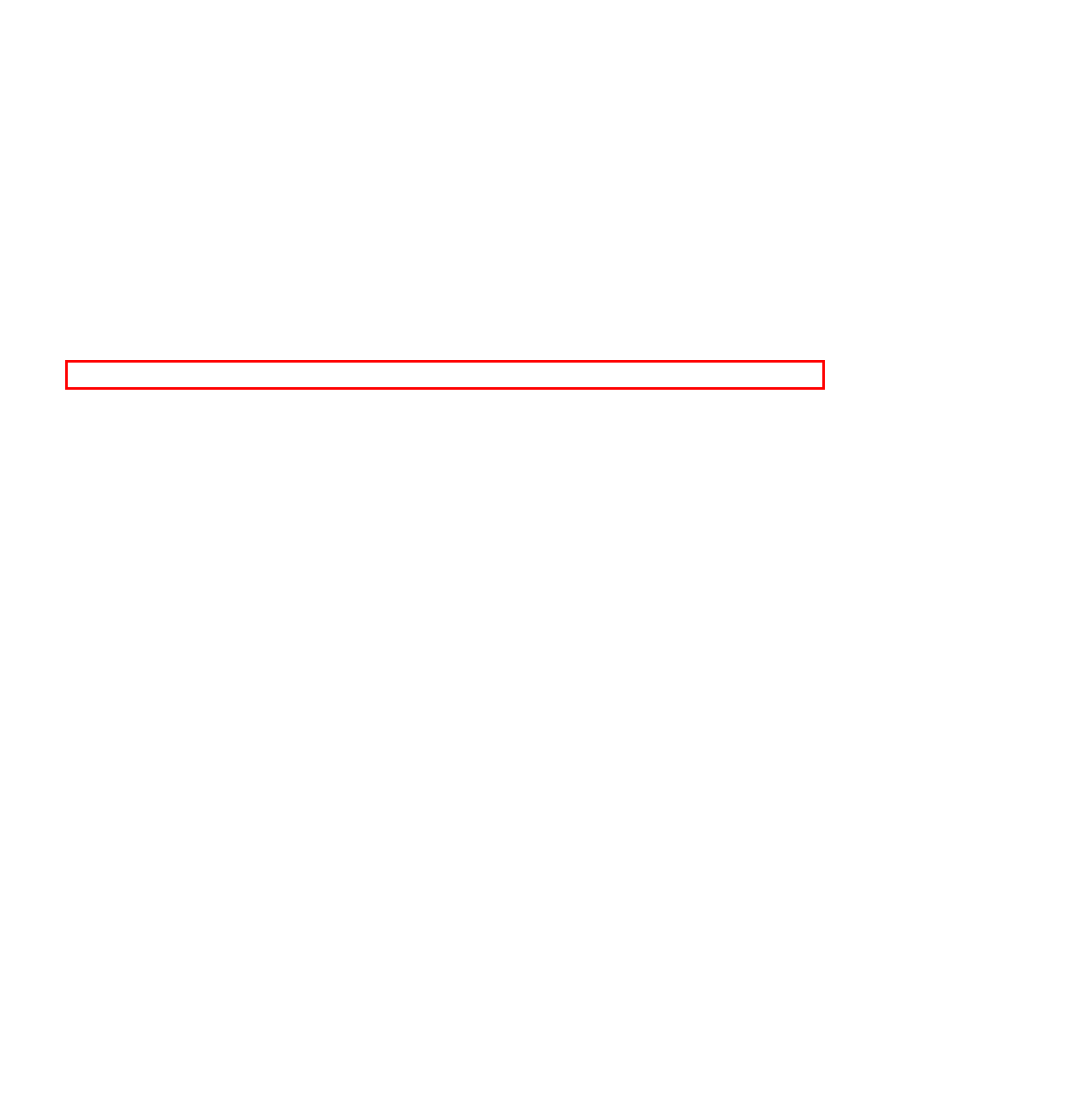Using OCR, extract the text content found within the red bounding box in the given webpage screenshot.

6.2 The surface of the battery should be kept clean and dry to prevent self-discharge or impurities from entering the battery.